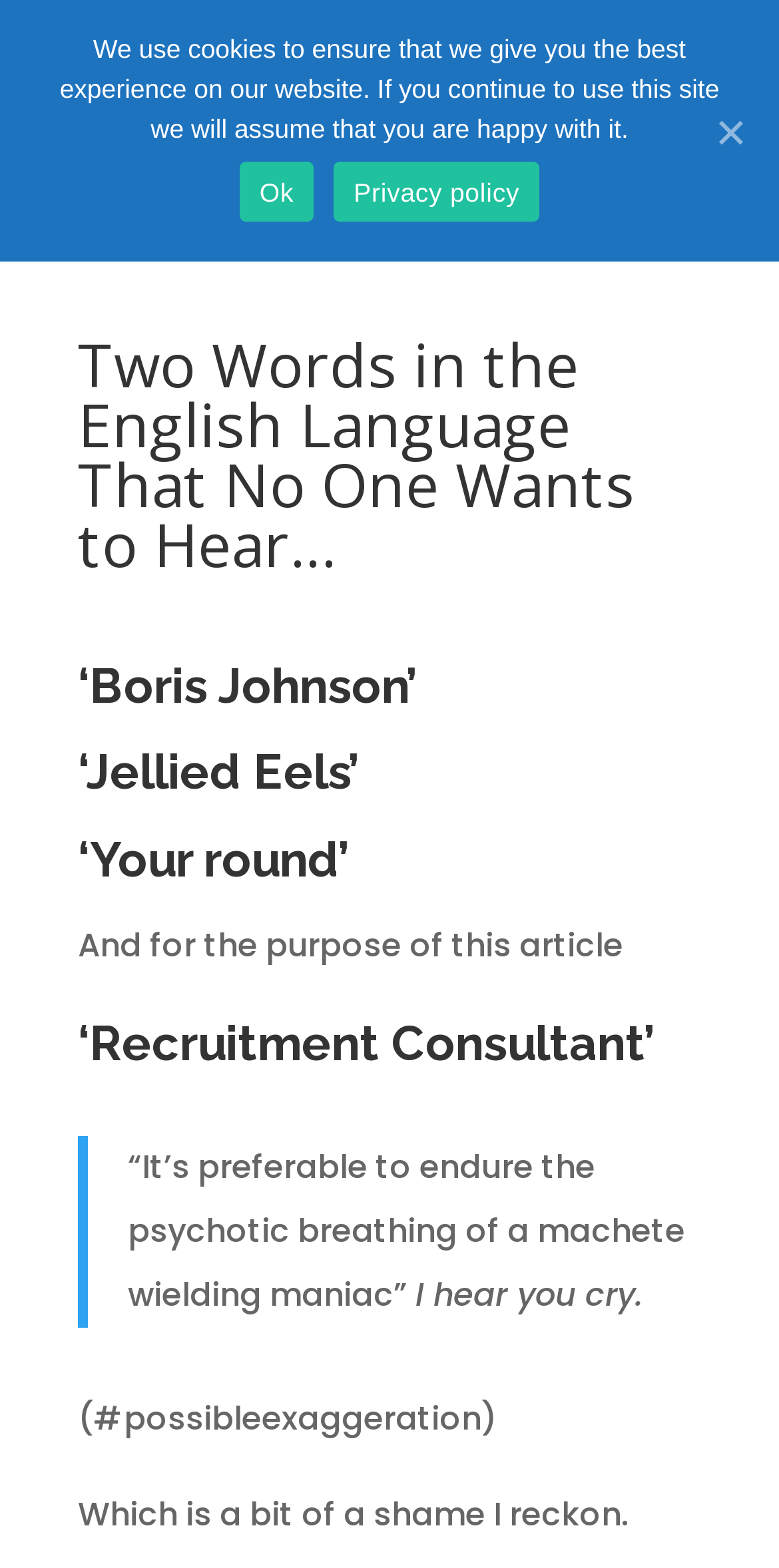How many headings are there on the webpage?
Please provide a comprehensive and detailed answer to the question.

I counted the number of heading elements on the webpage, which are [132], [219], [220], [221], and [223]. There are 5 headings in total.